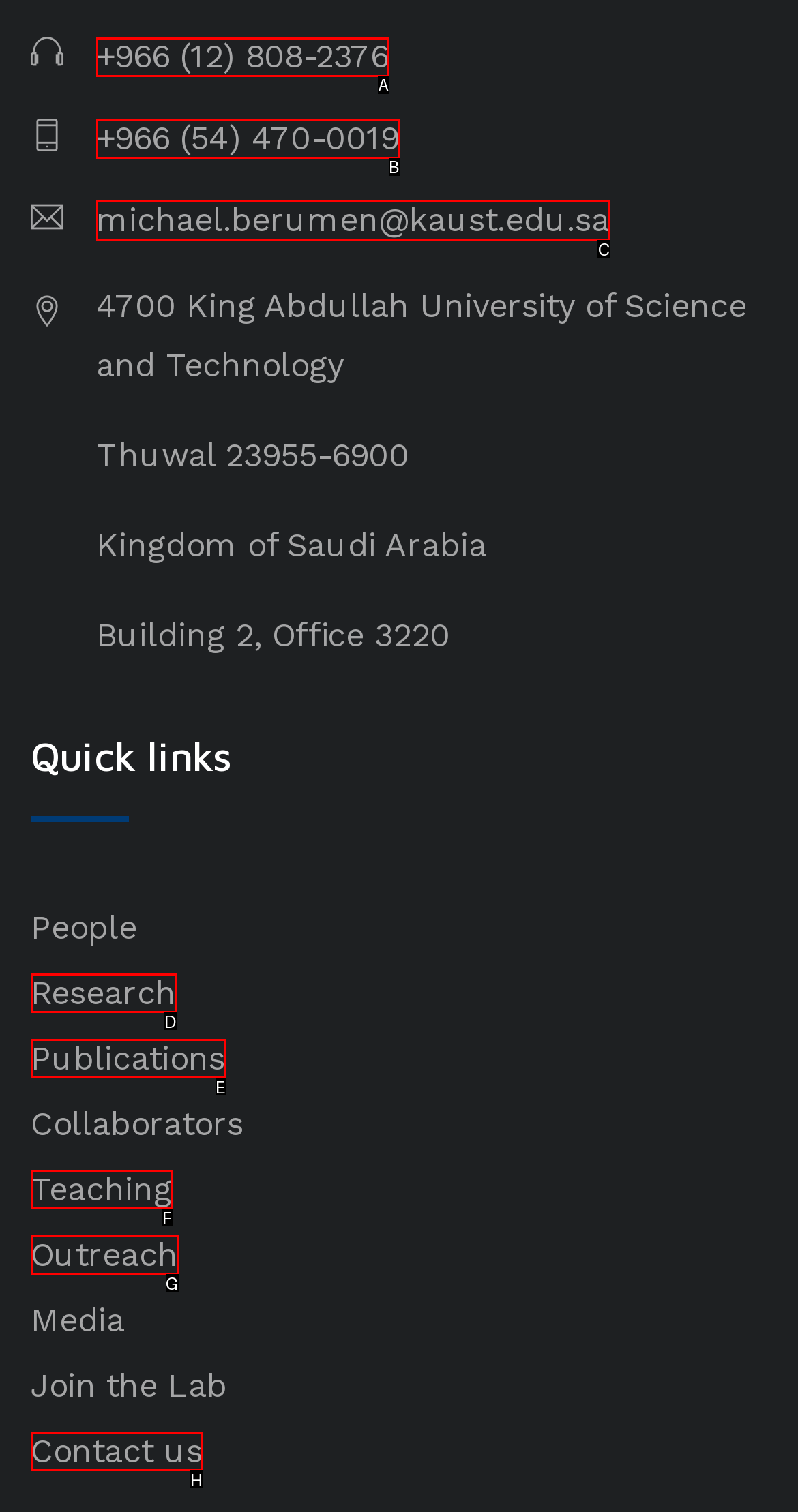Identify the letter of the UI element I need to click to carry out the following instruction: Send an email to michael.berumen@kaust.edu.sa

C